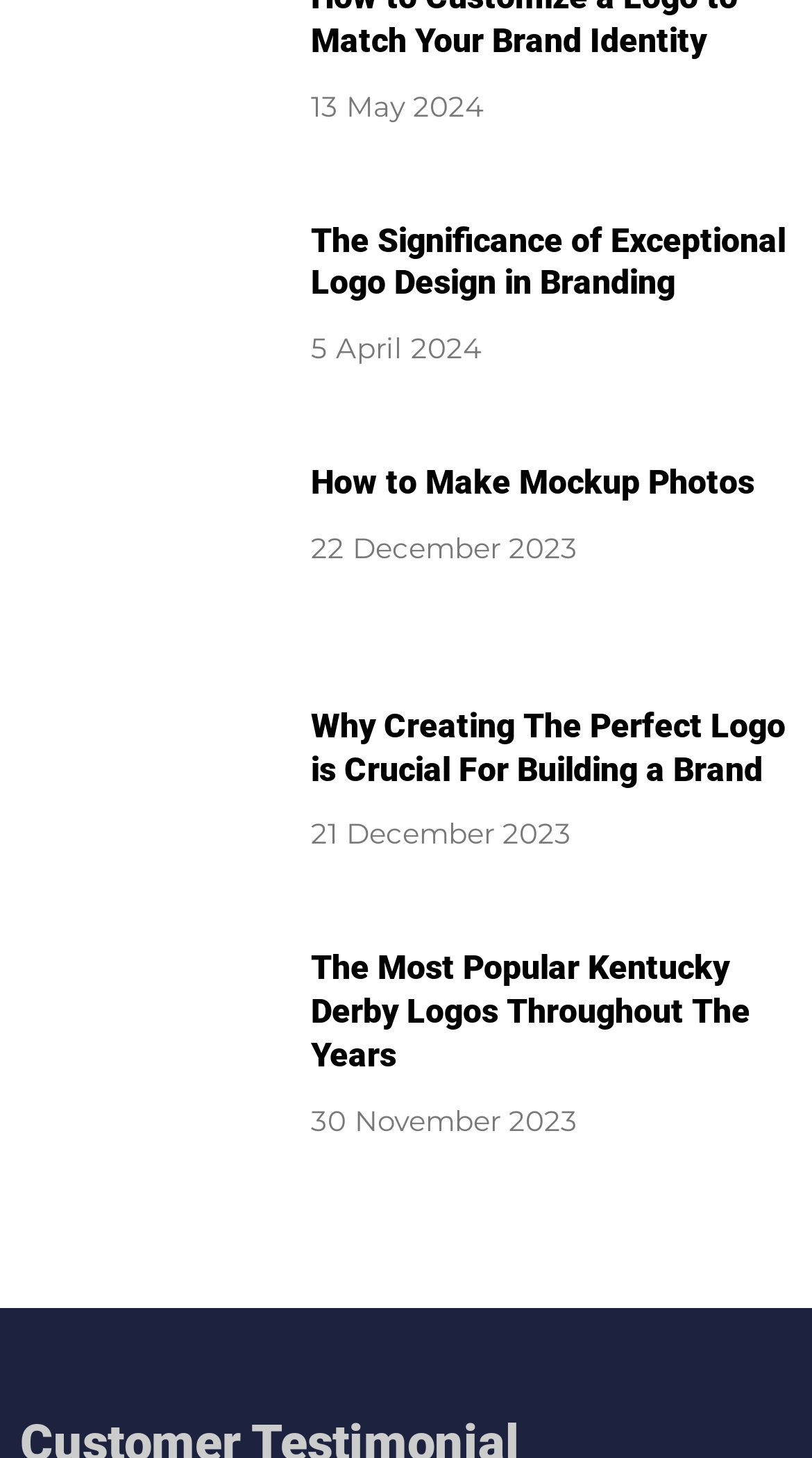Please specify the bounding box coordinates in the format (top-left x, top-left y, bottom-right x, bottom-right y), with all values as floating point numbers between 0 and 1. Identify the bounding box of the UI element described by: 13 May 2024

[0.382, 0.061, 0.595, 0.084]